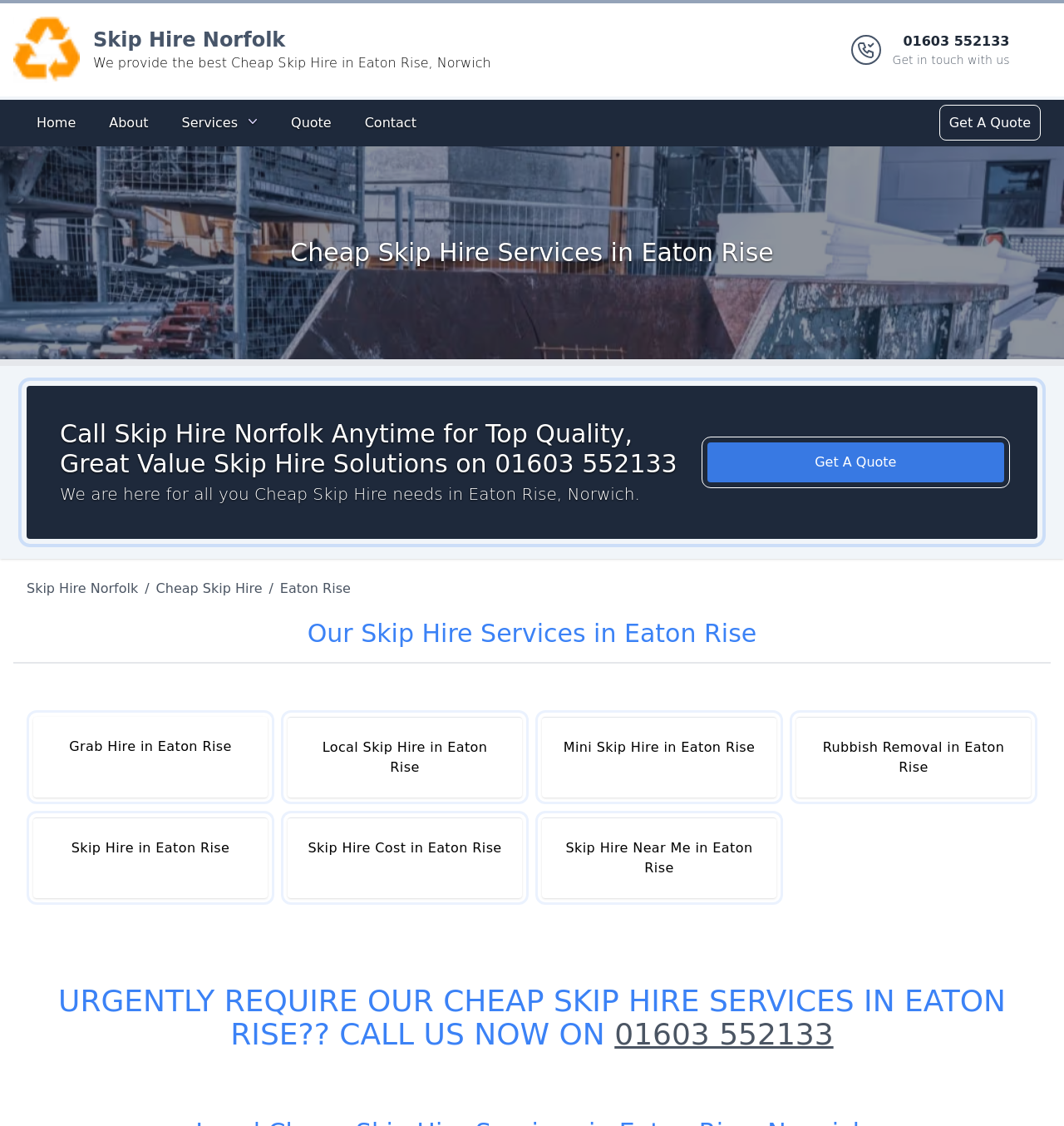What is the purpose of the 'Get A Quote' button on the webpage?
Answer with a single word or short phrase according to what you see in the image.

To get a free quote for skip hire services